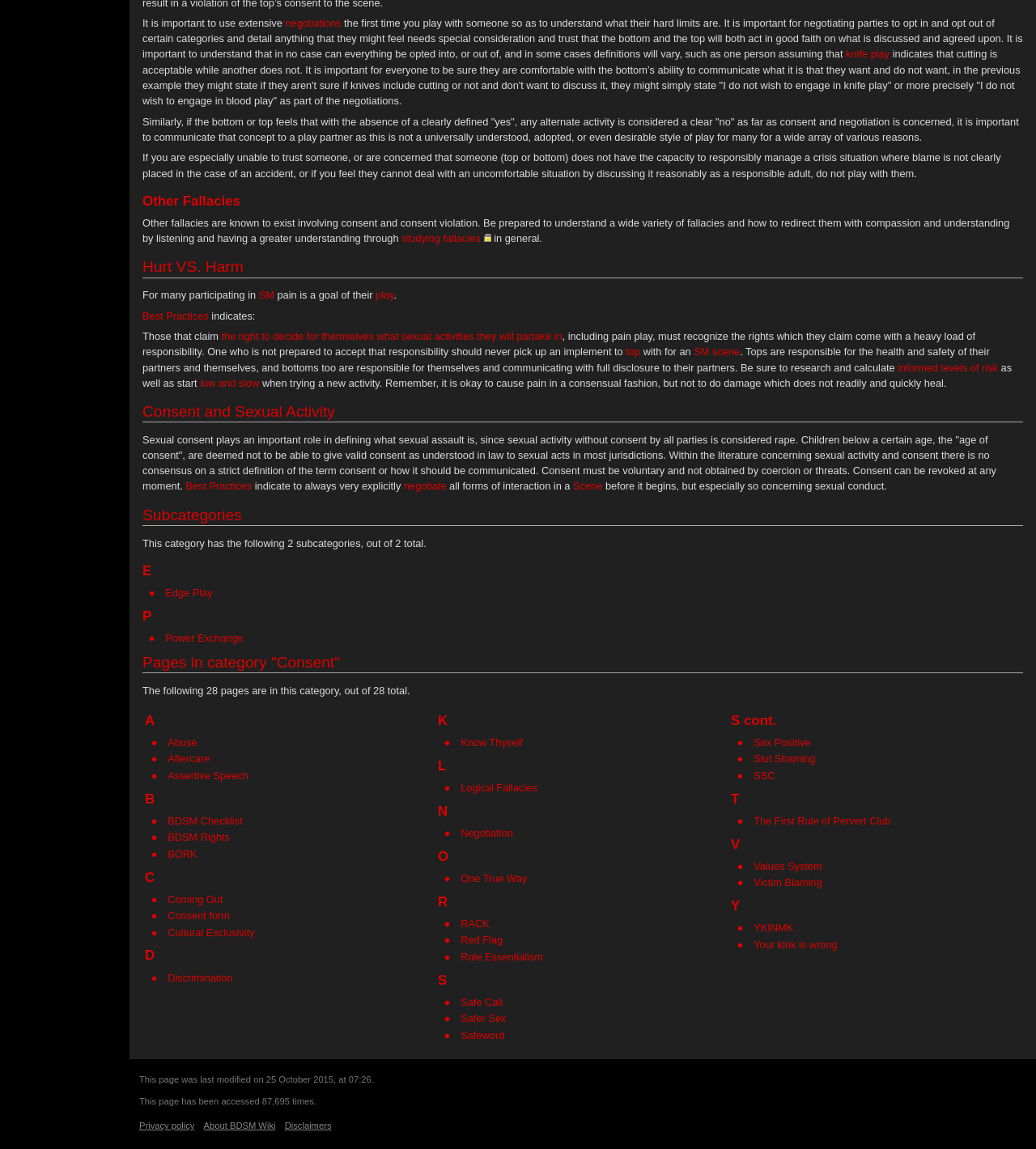Indicate the bounding box coordinates of the element that must be clicked to execute the instruction: "read the heading 'Other Fallacies'". The coordinates should be given as four float numbers between 0 and 1, i.e., [left, top, right, bottom].

[0.138, 0.162, 0.988, 0.184]